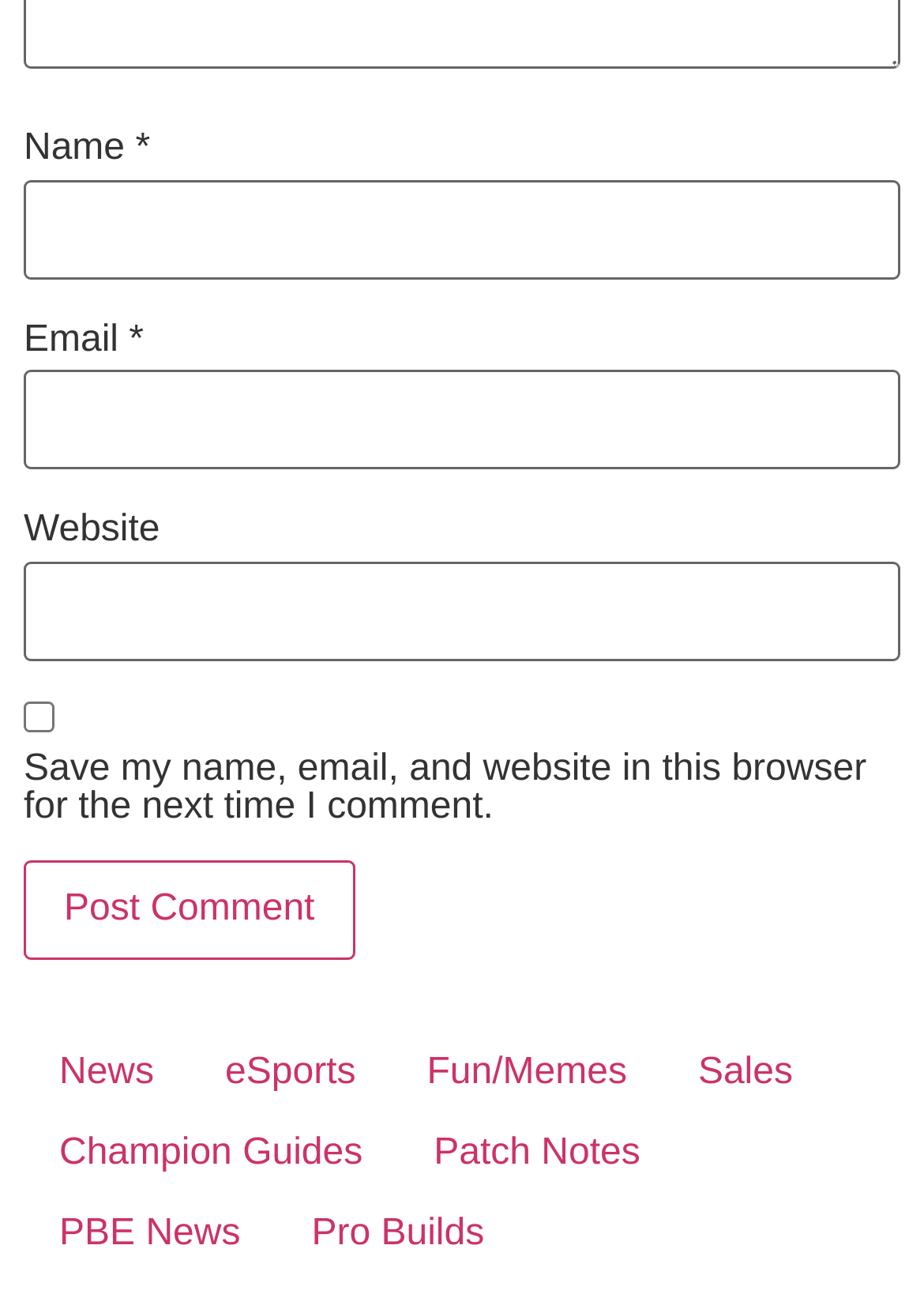Respond with a single word or phrase for the following question: 
What type of content is available on this website?

News, eSports, etc.